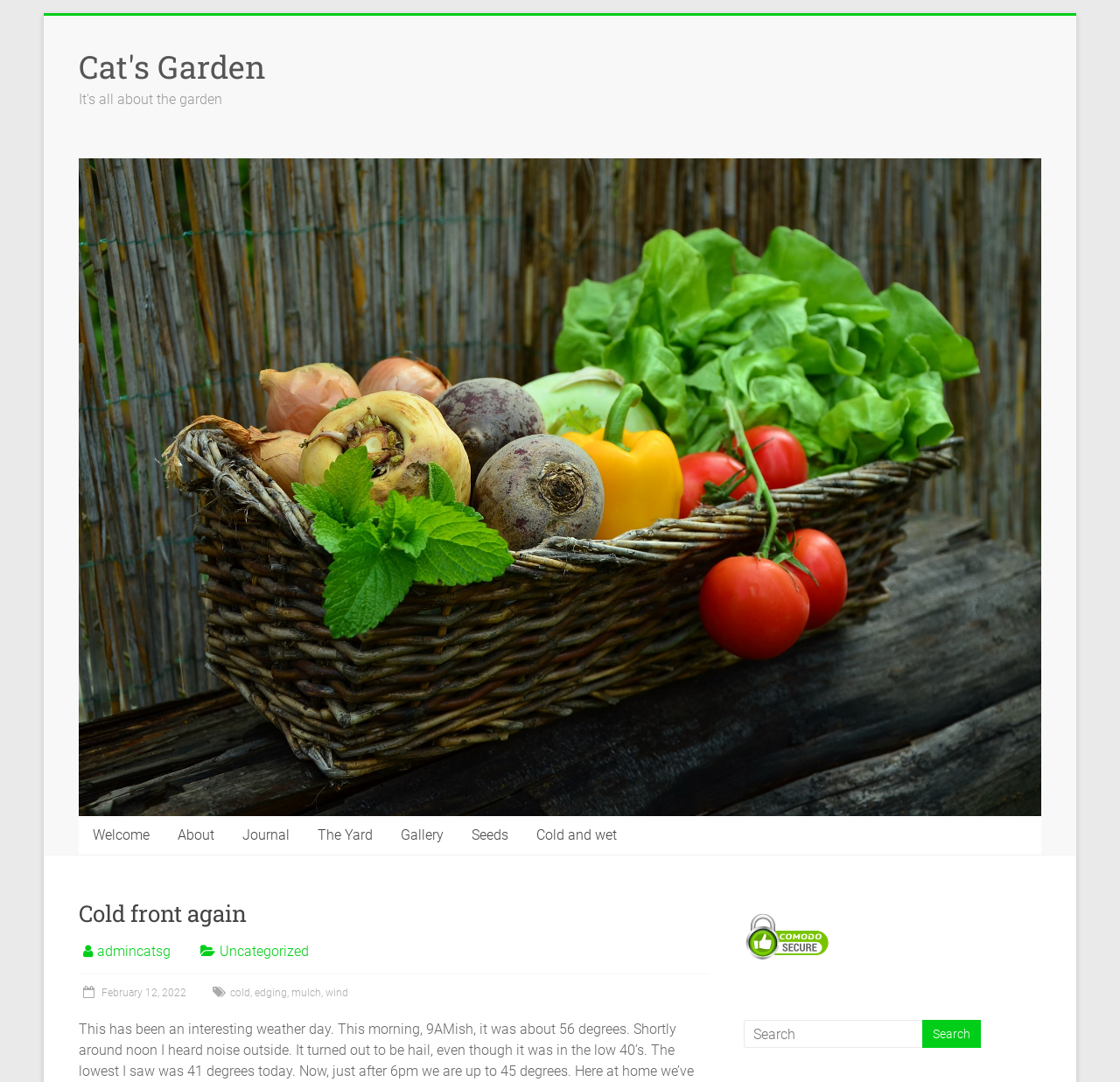How many links are in the navigation menu?
Please provide a single word or phrase as your answer based on the image.

7